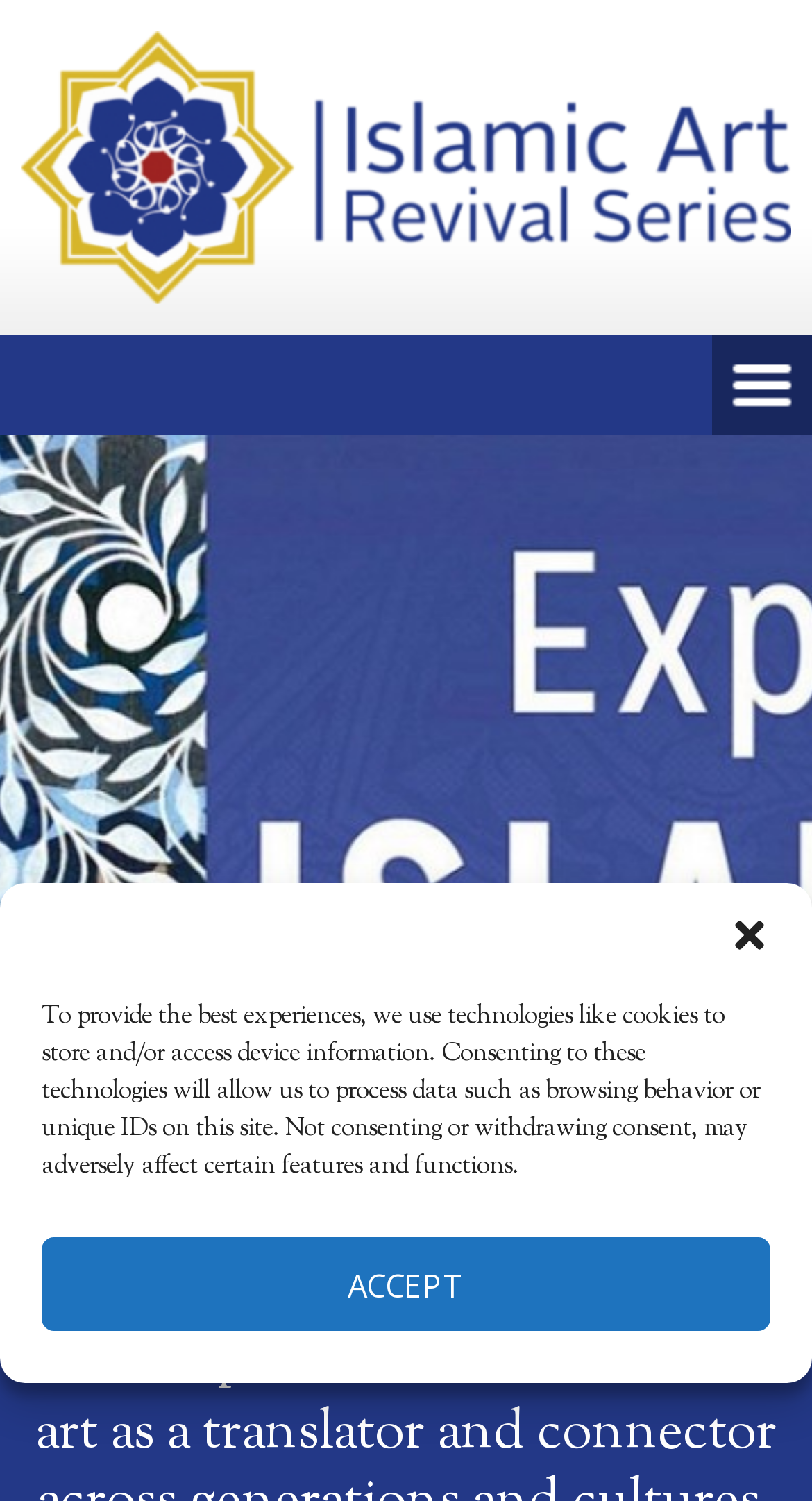Please give a succinct answer to the question in one word or phrase:
What is the purpose of the 'ACCEPT' button?

To consent to cookies